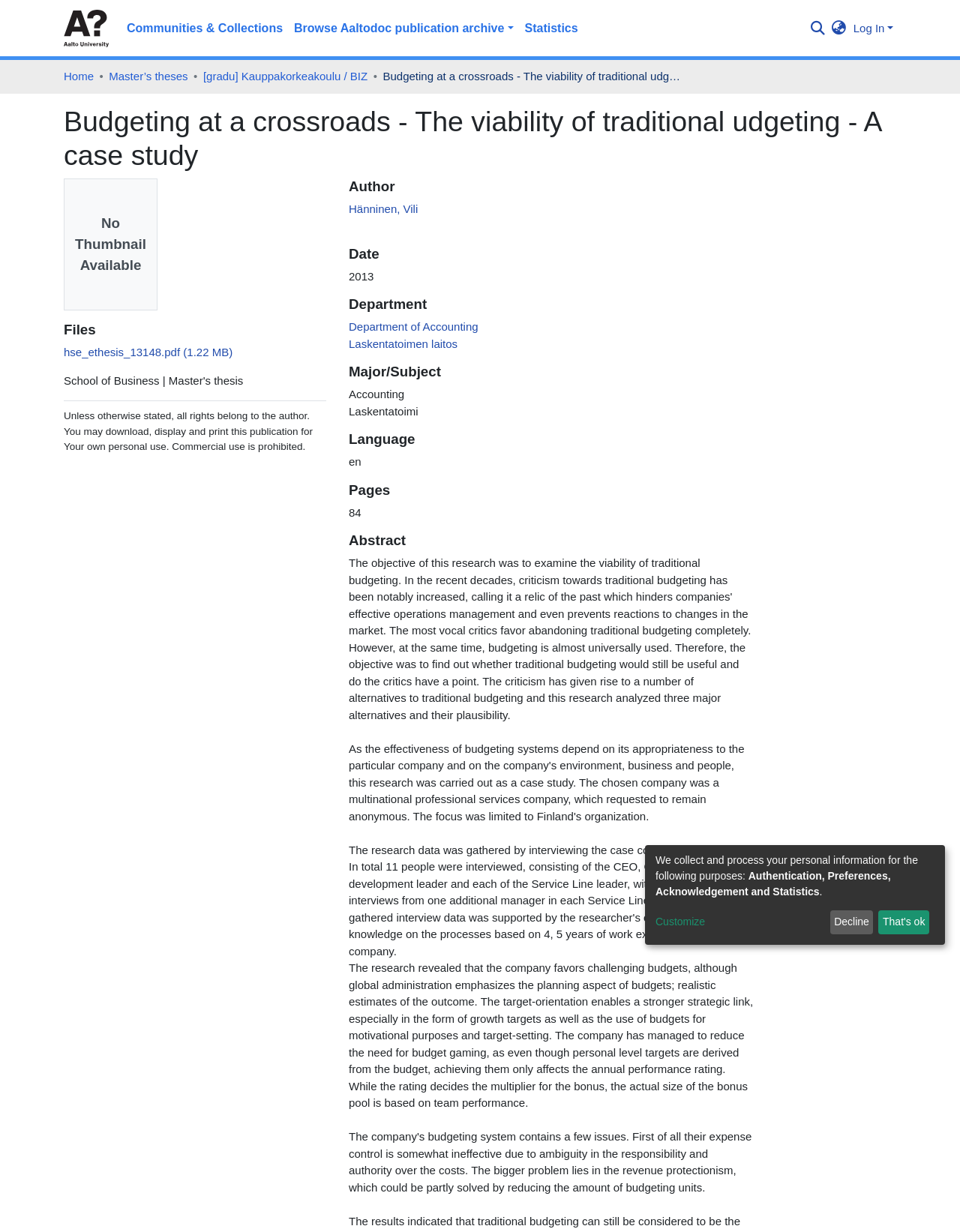Please identify the bounding box coordinates of the clickable element to fulfill the following instruction: "Switch language". The coordinates should be four float numbers between 0 and 1, i.e., [left, top, right, bottom].

[0.862, 0.016, 0.886, 0.03]